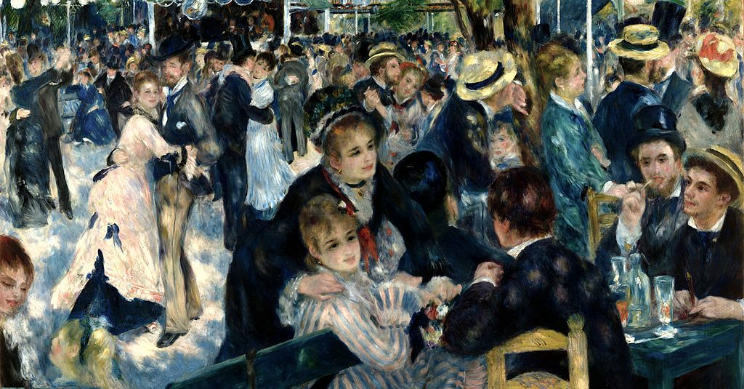Respond to the question below with a single word or phrase: What is the subject of the painting?

Outdoor dance